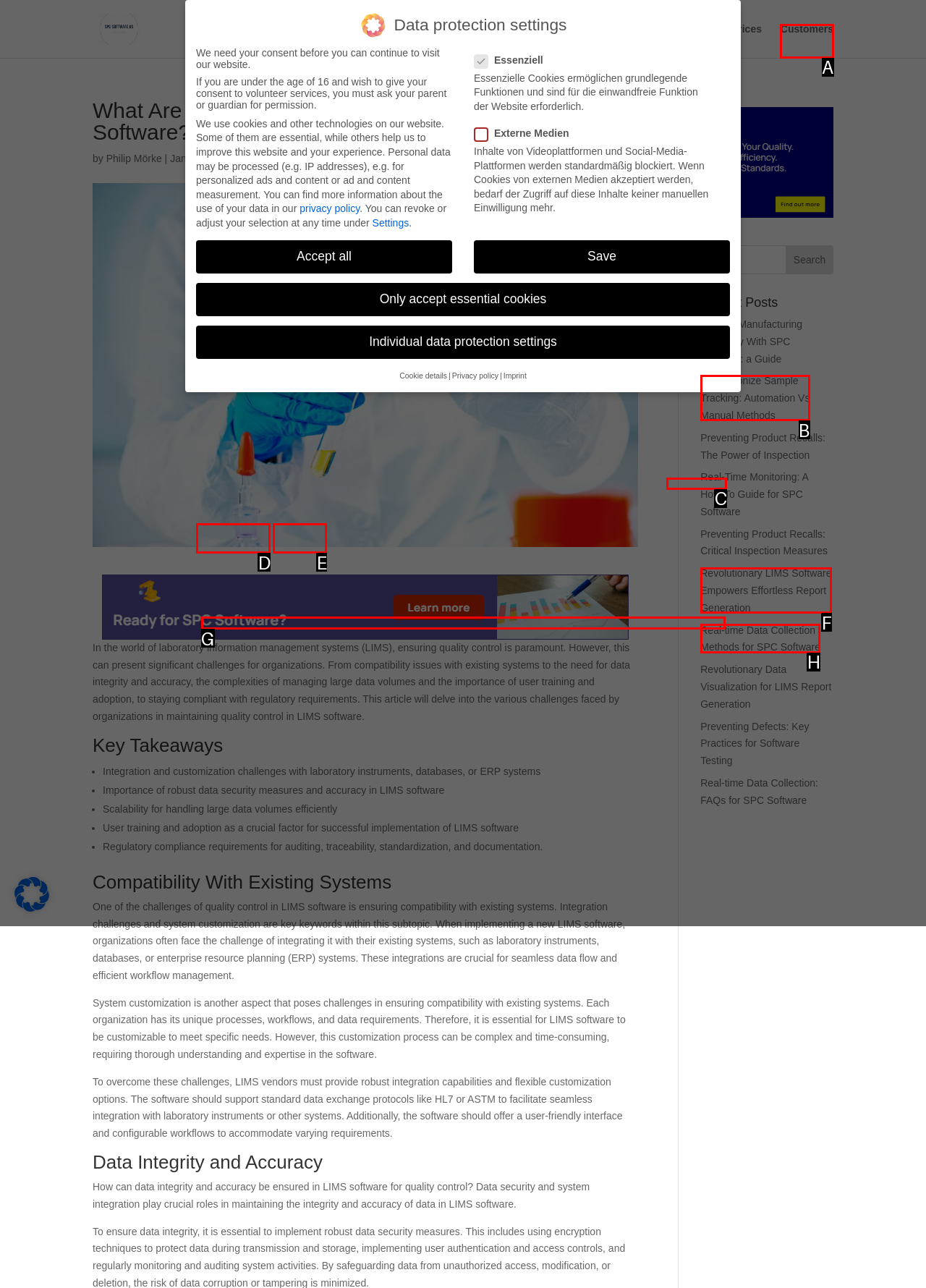Which HTML element fits the description: Customers? Respond with the letter of the appropriate option directly.

A